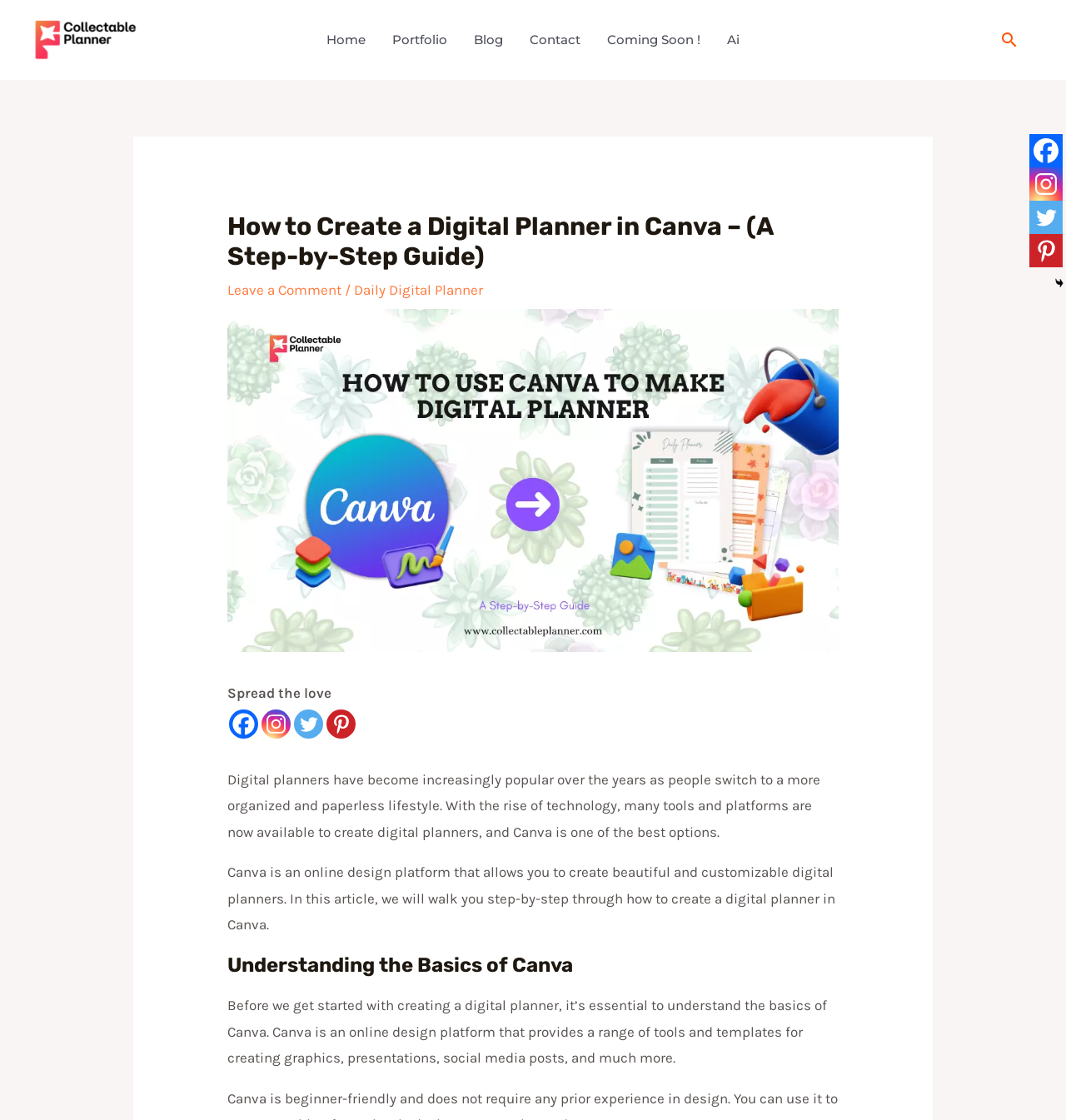Provide your answer to the question using just one word or phrase: What social media platforms are mentioned on the webpage?

Facebook, Instagram, Twitter, Pinterest